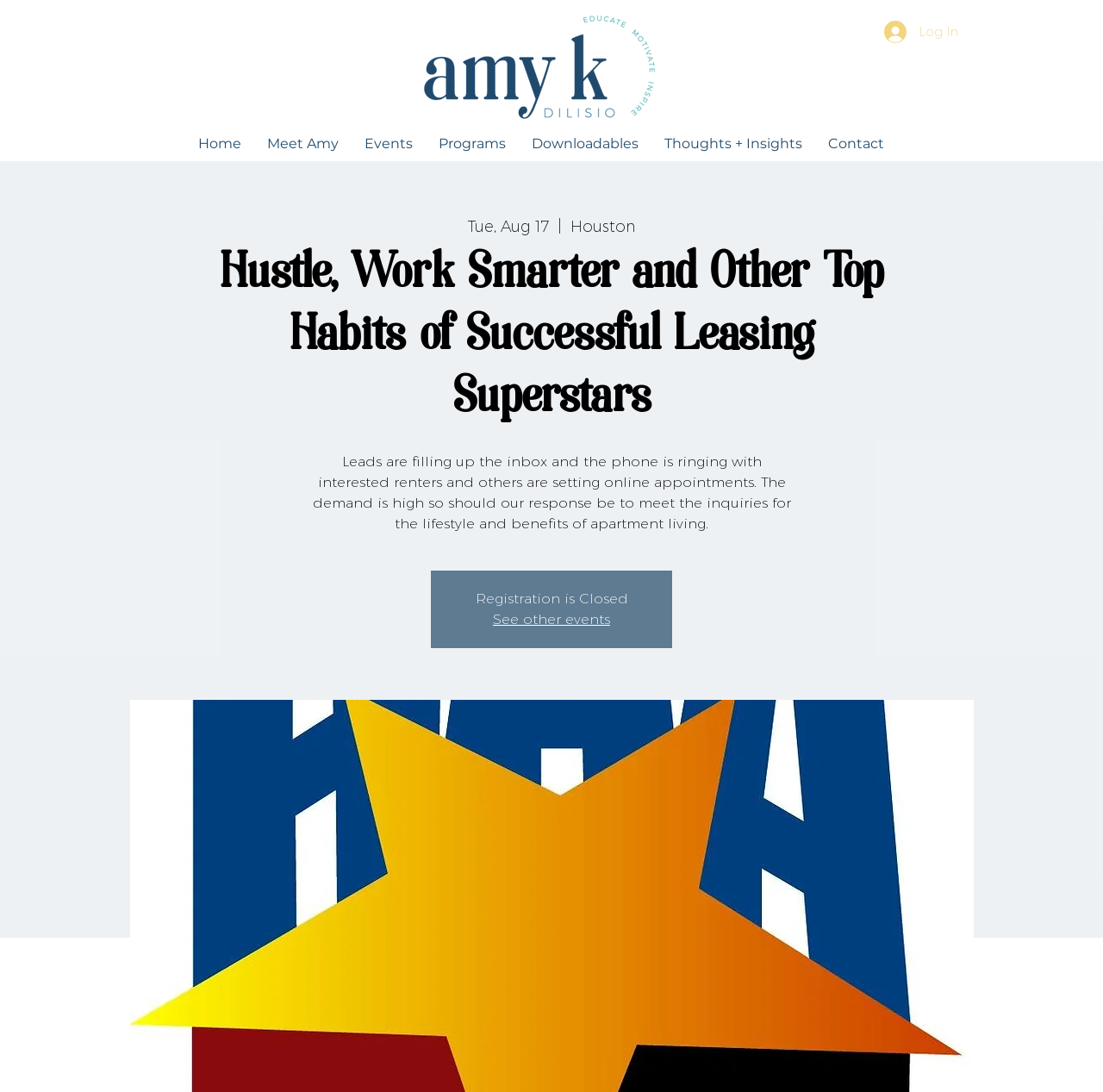Please locate the clickable area by providing the bounding box coordinates to follow this instruction: "Explore 'Events'".

[0.319, 0.121, 0.386, 0.143]